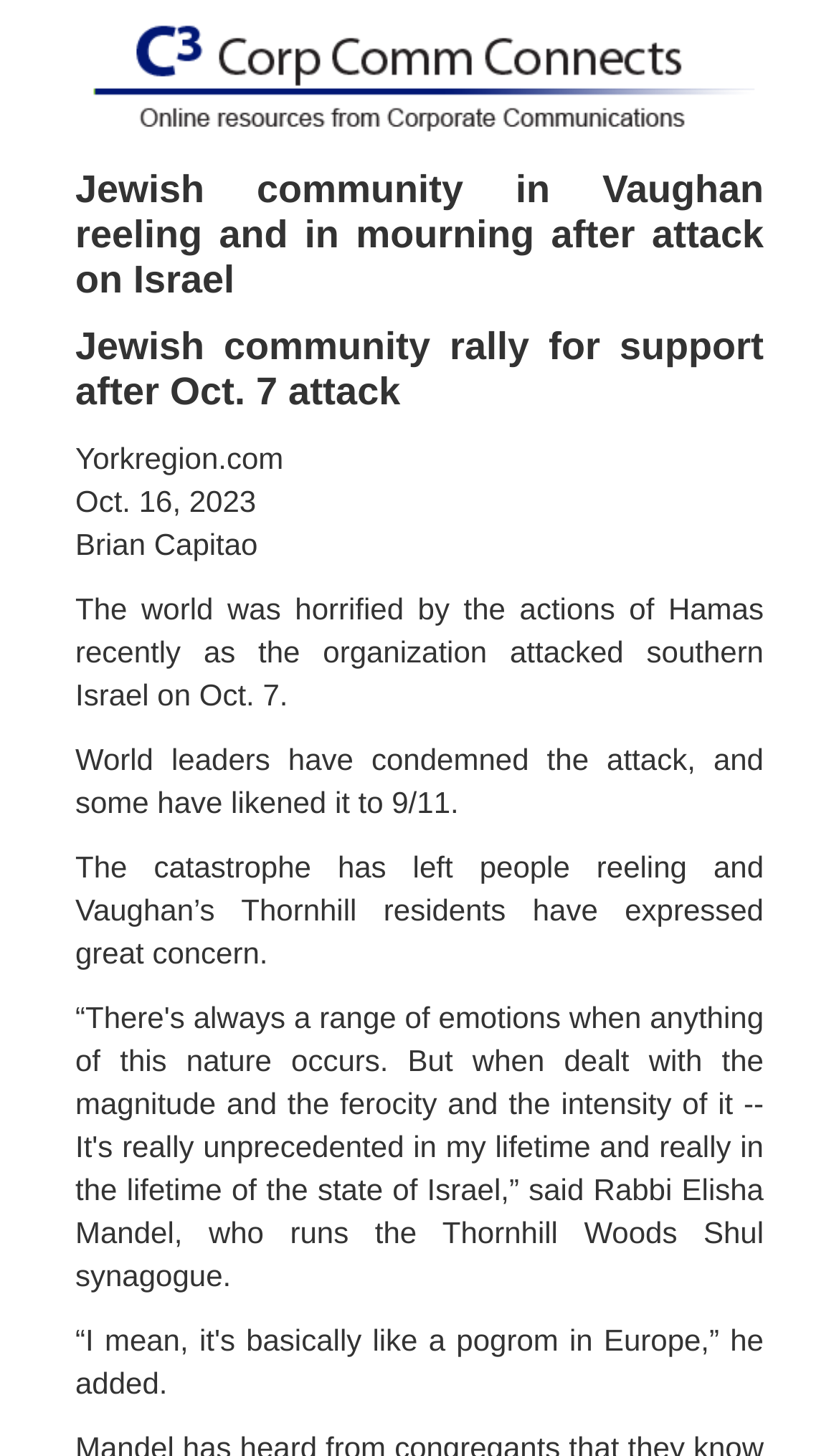When was the article published?
Based on the image, answer the question in a detailed manner.

The publication date is mentioned in the text as 'Oct. 16, 2023', which is located below the title of the article and above the main content.